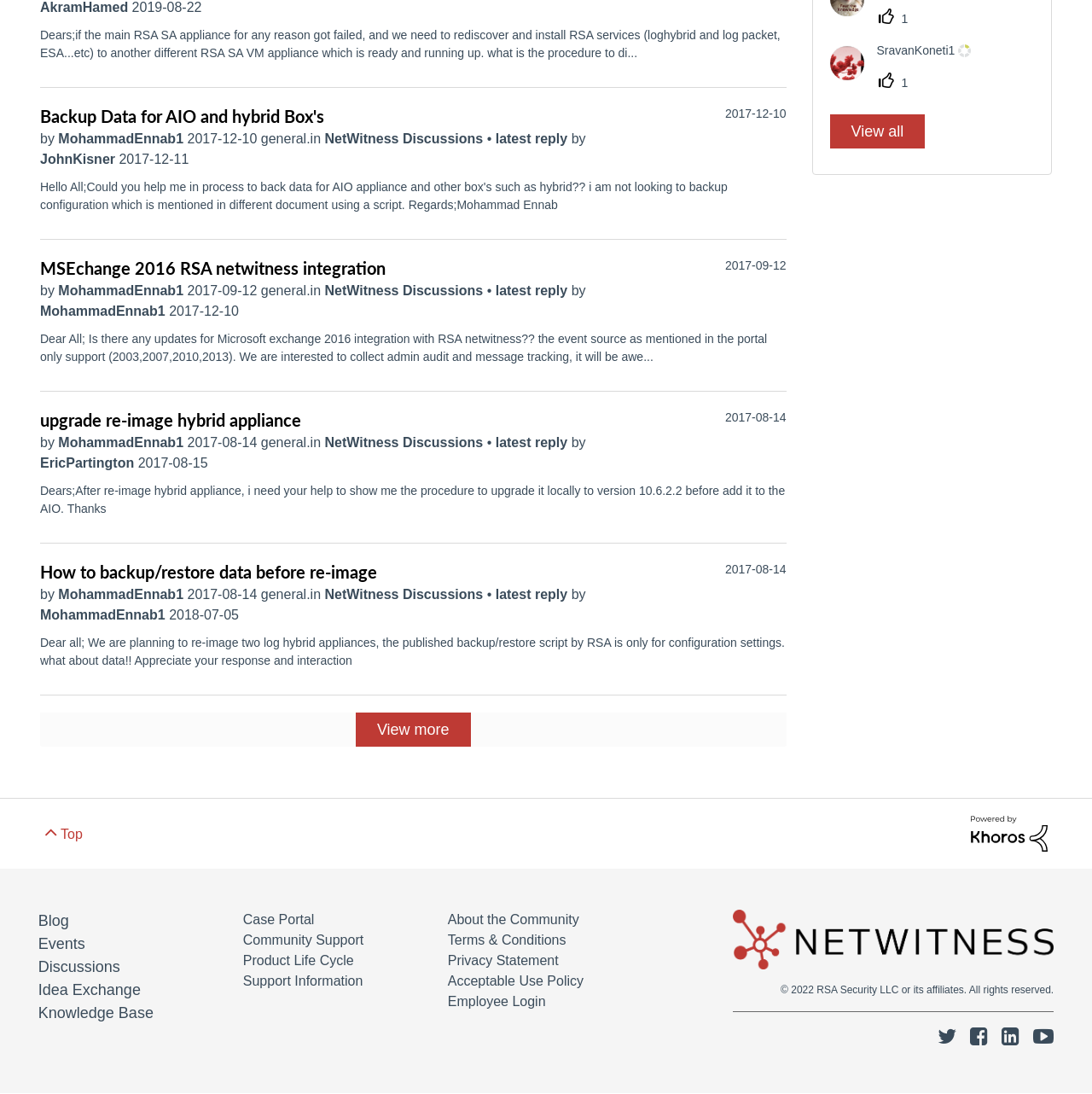Predict the bounding box of the UI element based on this description: "MSEchange 2016 RSA netwitness integration".

[0.037, 0.235, 0.353, 0.254]